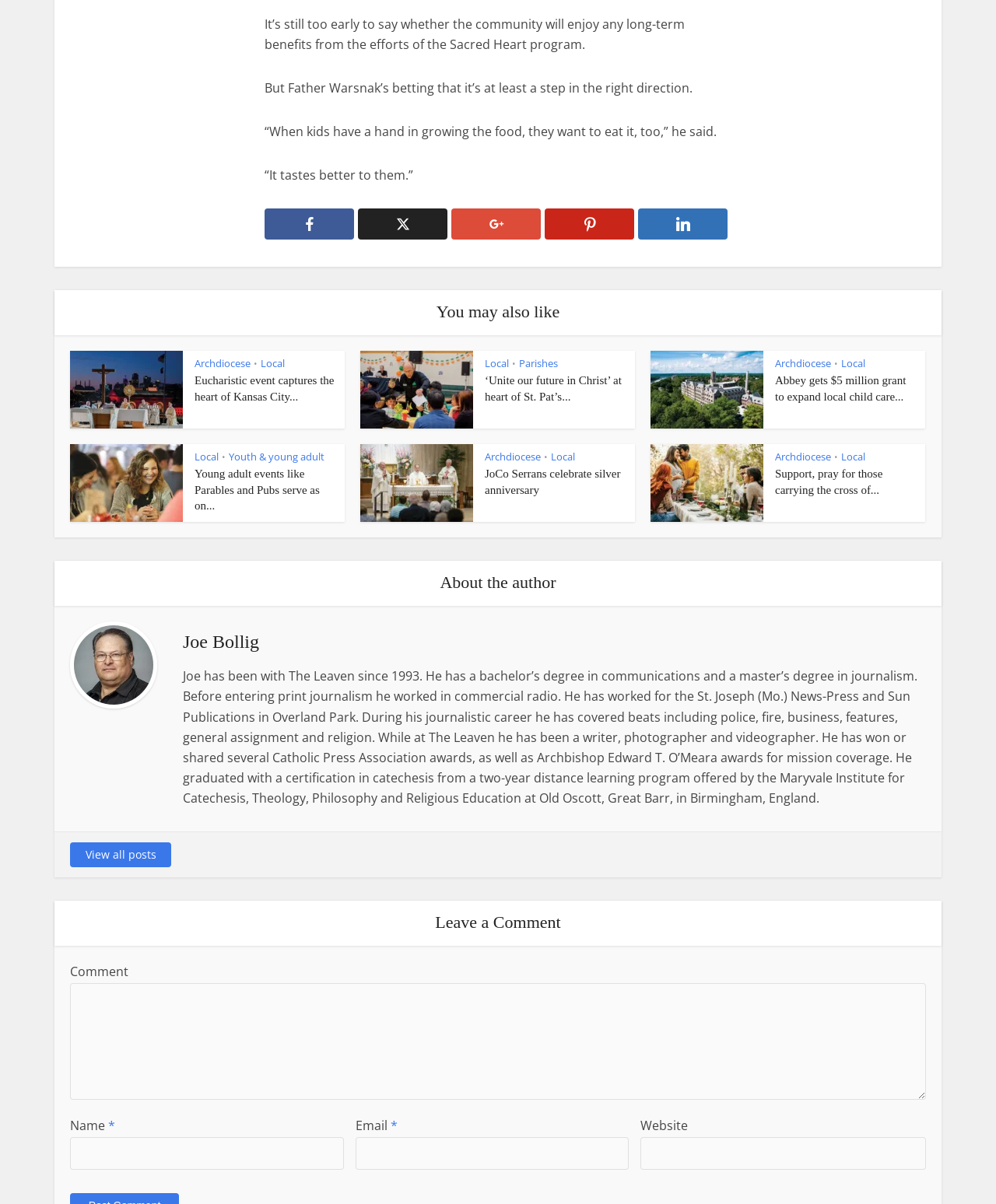Could you locate the bounding box coordinates for the section that should be clicked to accomplish this task: "Leave a comment".

[0.07, 0.817, 0.93, 0.913]